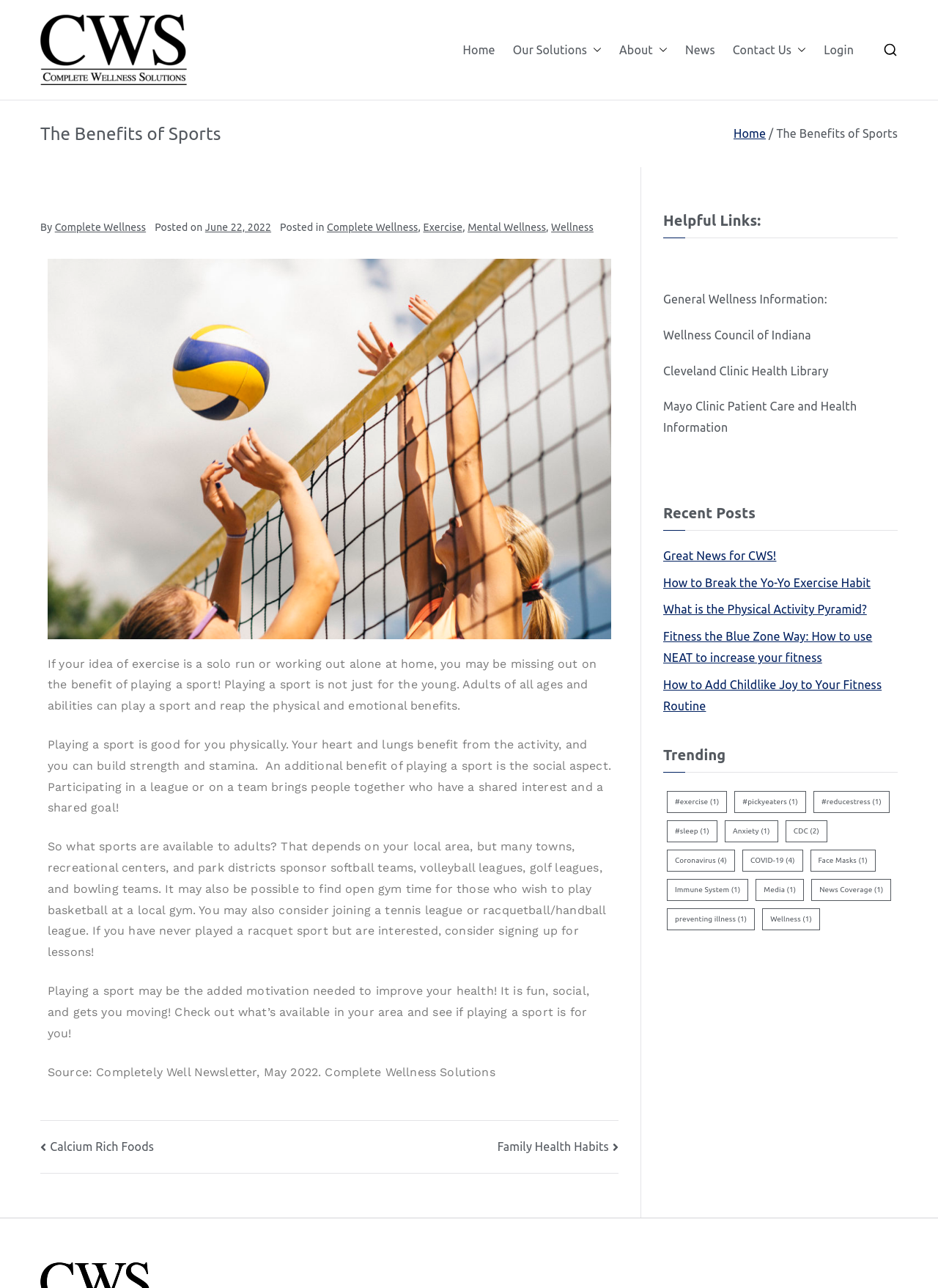Pinpoint the bounding box coordinates of the clickable area needed to execute the instruction: "Read the article about the benefits of sports". The coordinates should be specified as four float numbers between 0 and 1, i.e., [left, top, right, bottom].

[0.043, 0.17, 0.659, 0.847]